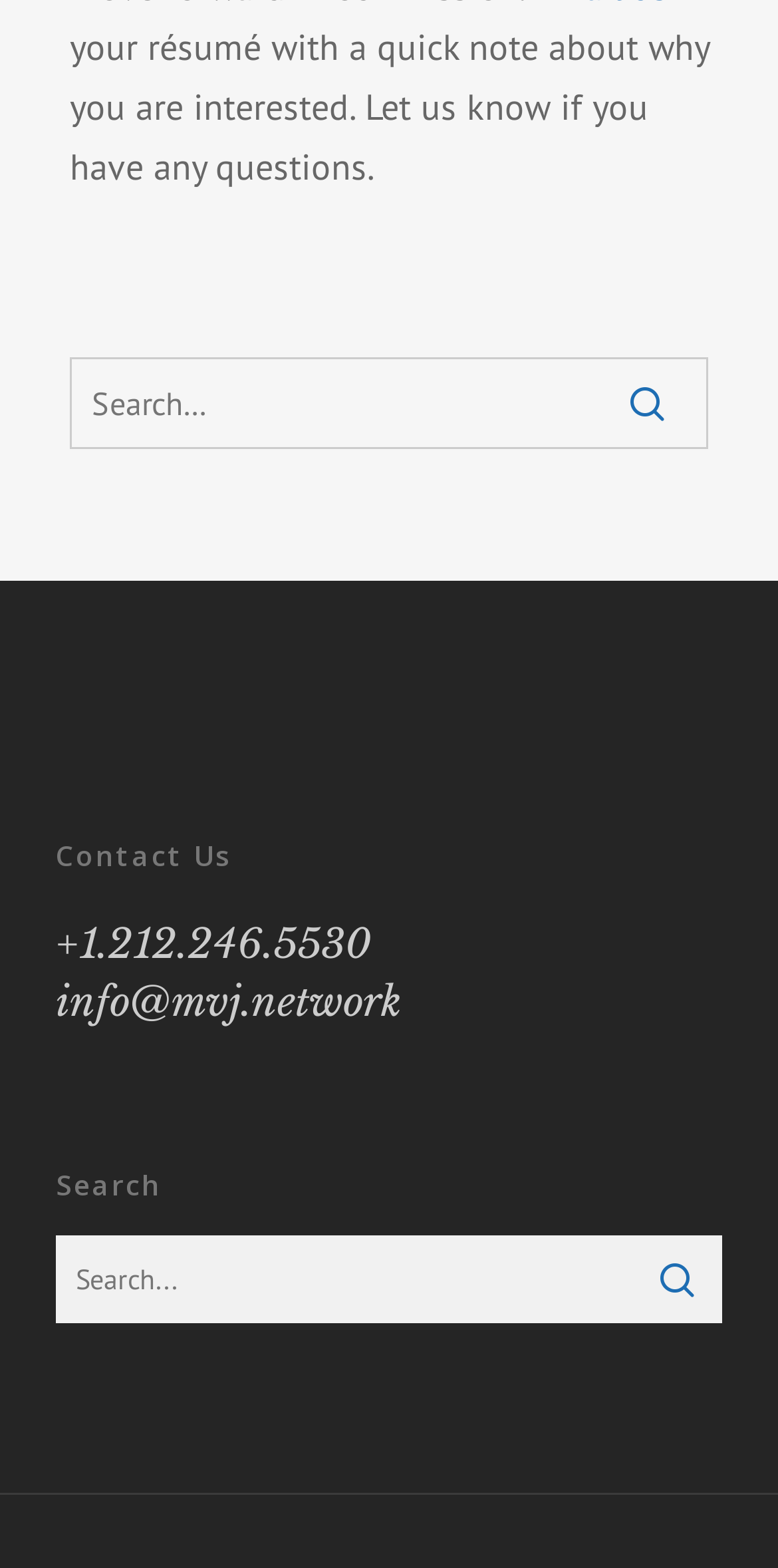How many search boxes are there on the page?
Refer to the image and give a detailed response to the question.

There are two search boxes on the page, one located at the top and another at the middle, both with a label 'Search for:' and a search button next to them.